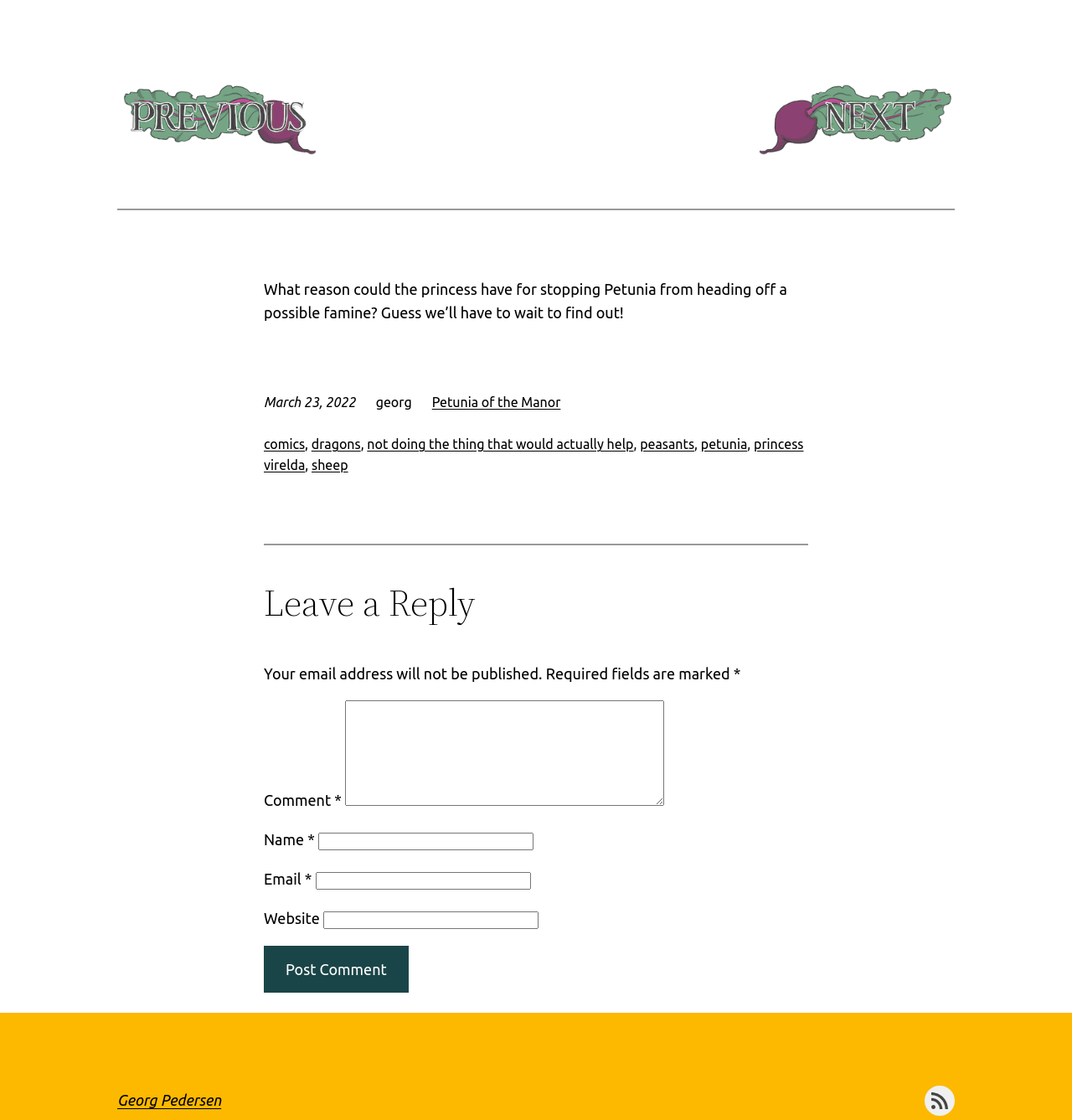Locate the bounding box coordinates of the clickable area needed to fulfill the instruction: "Click the 'Petunia of the Manor' link".

[0.403, 0.352, 0.523, 0.366]